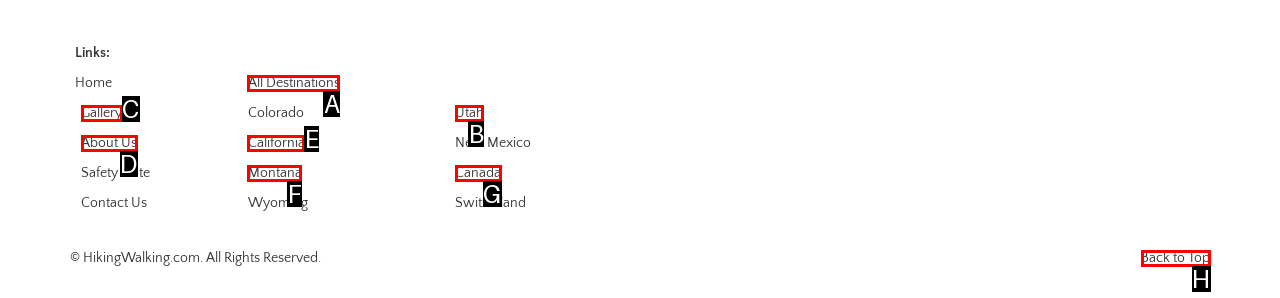Determine the HTML element to be clicked to complete the task: visit Utah. Answer by giving the letter of the selected option.

B